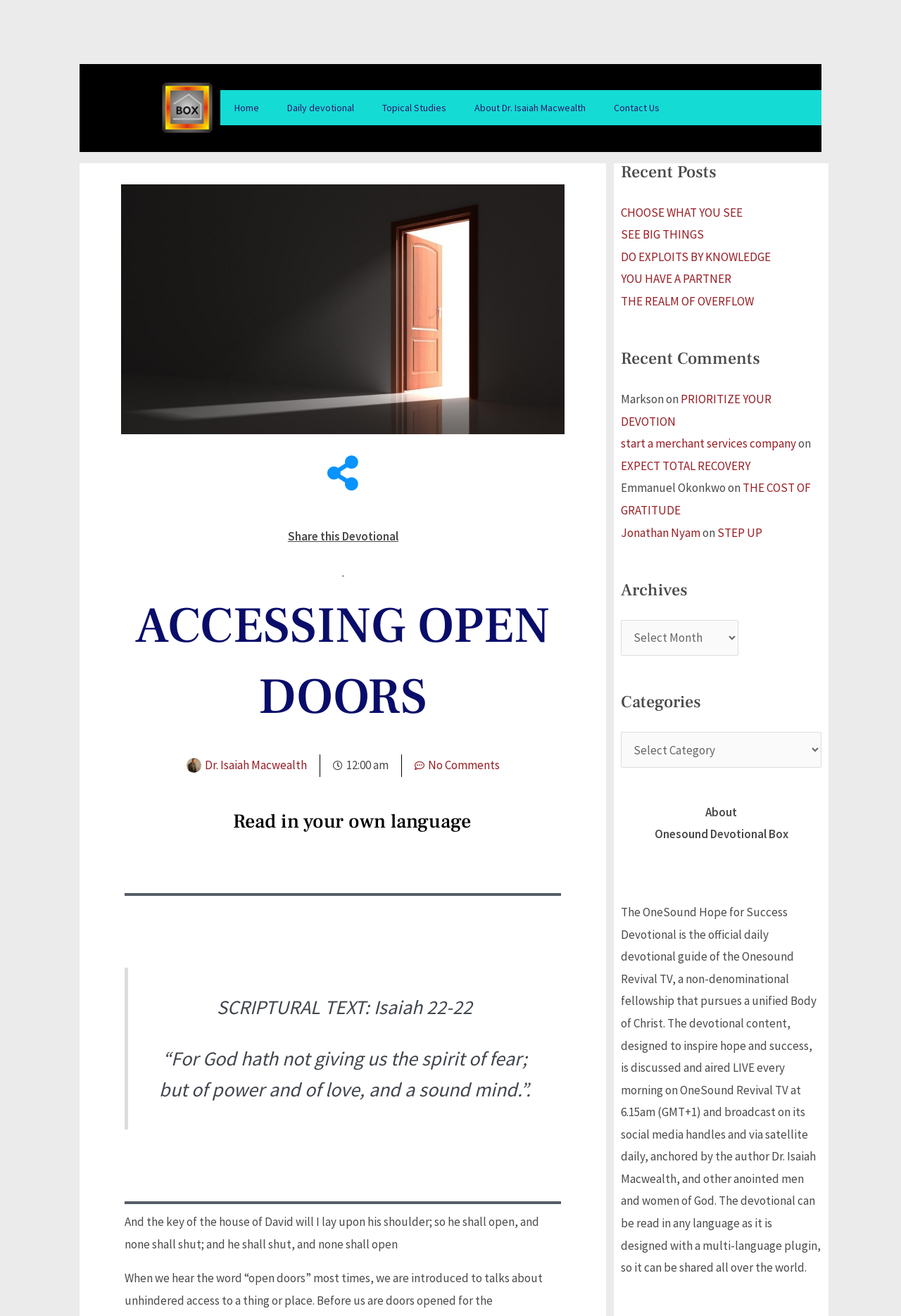Find the bounding box of the element with the following description: "YOU HAVE A PARTNER". The coordinates must be four float numbers between 0 and 1, formatted as [left, top, right, bottom].

[0.689, 0.206, 0.812, 0.218]